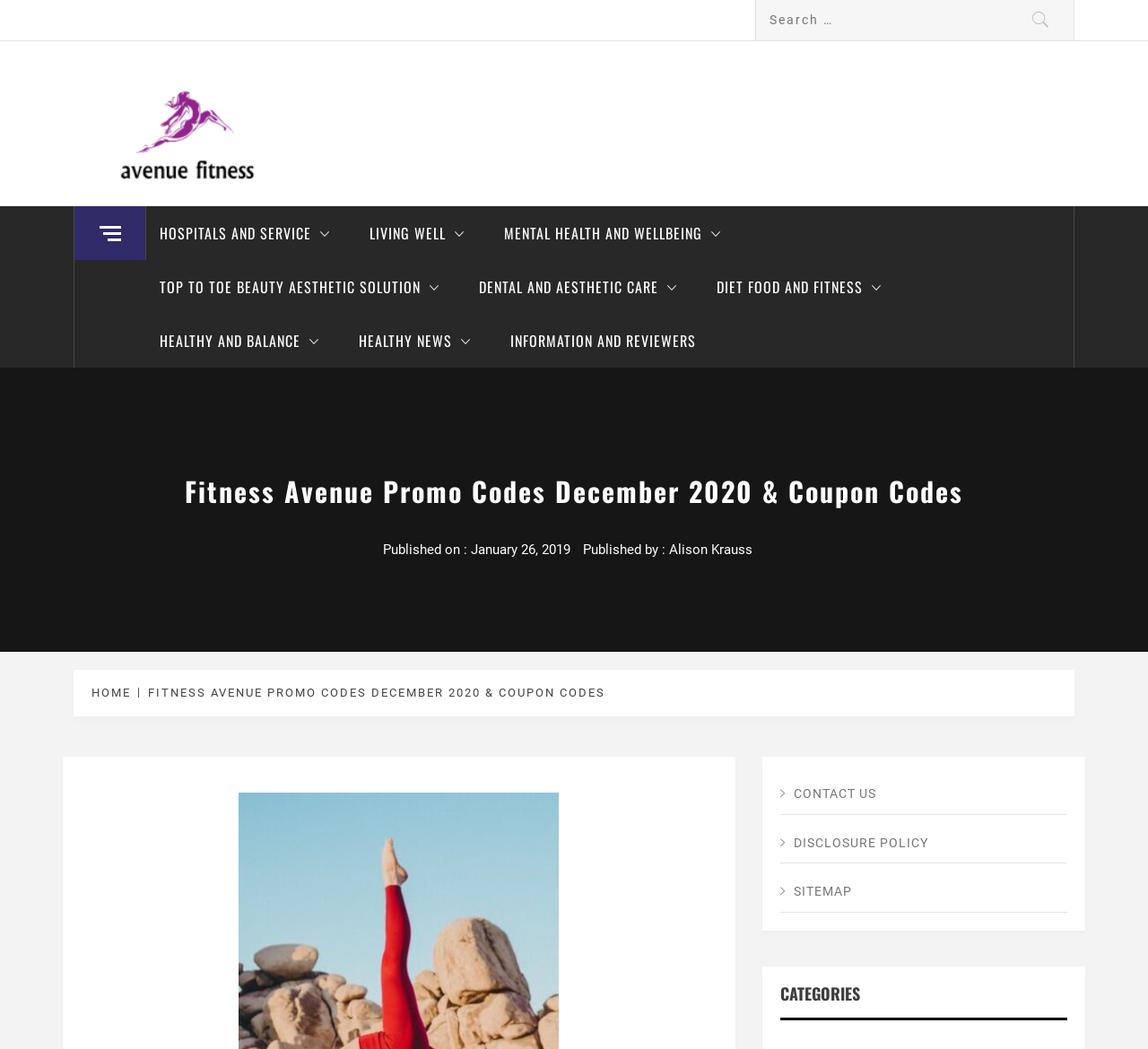What is the website's main topic?
Refer to the image and provide a concise answer in one word or phrase.

Fitness and health